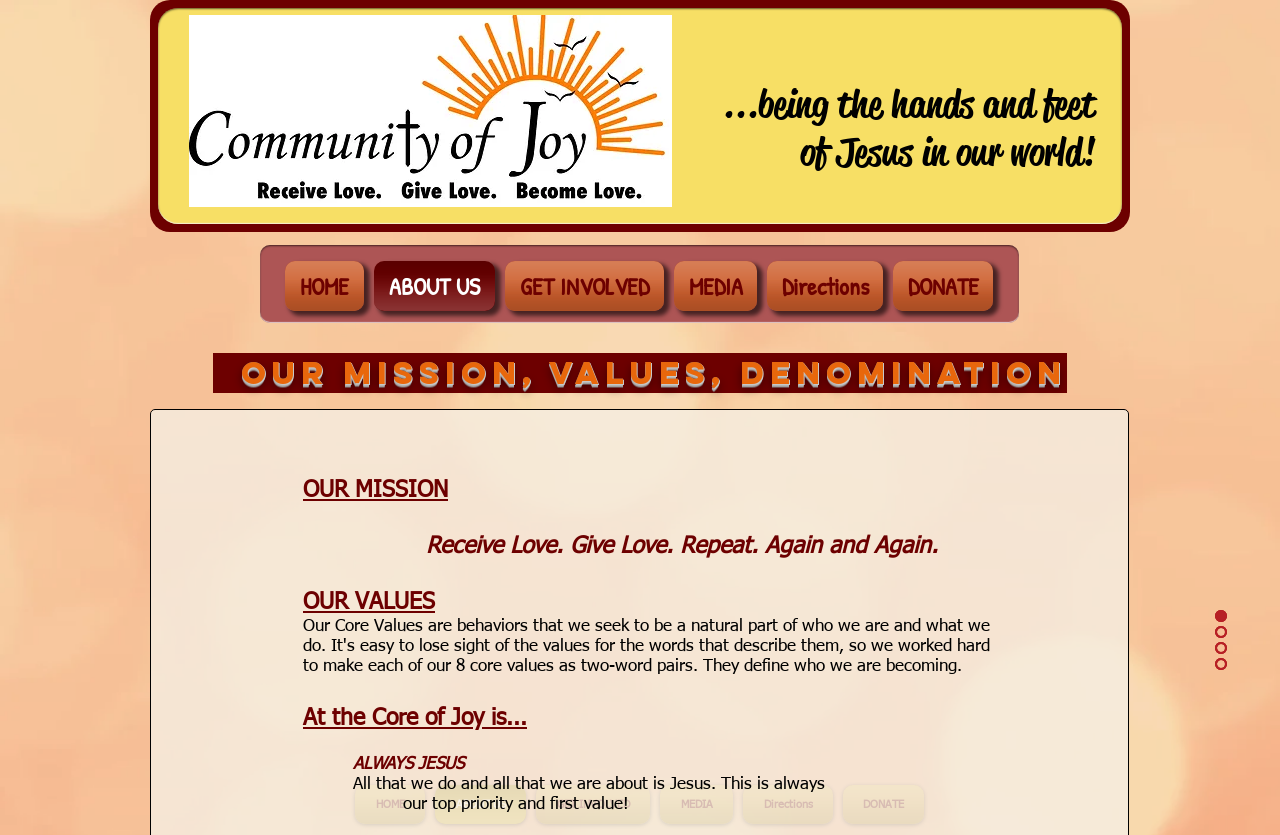Please mark the clickable region by giving the bounding box coordinates needed to complete this instruction: "read about our mission".

[0.562, 0.096, 0.855, 0.211]